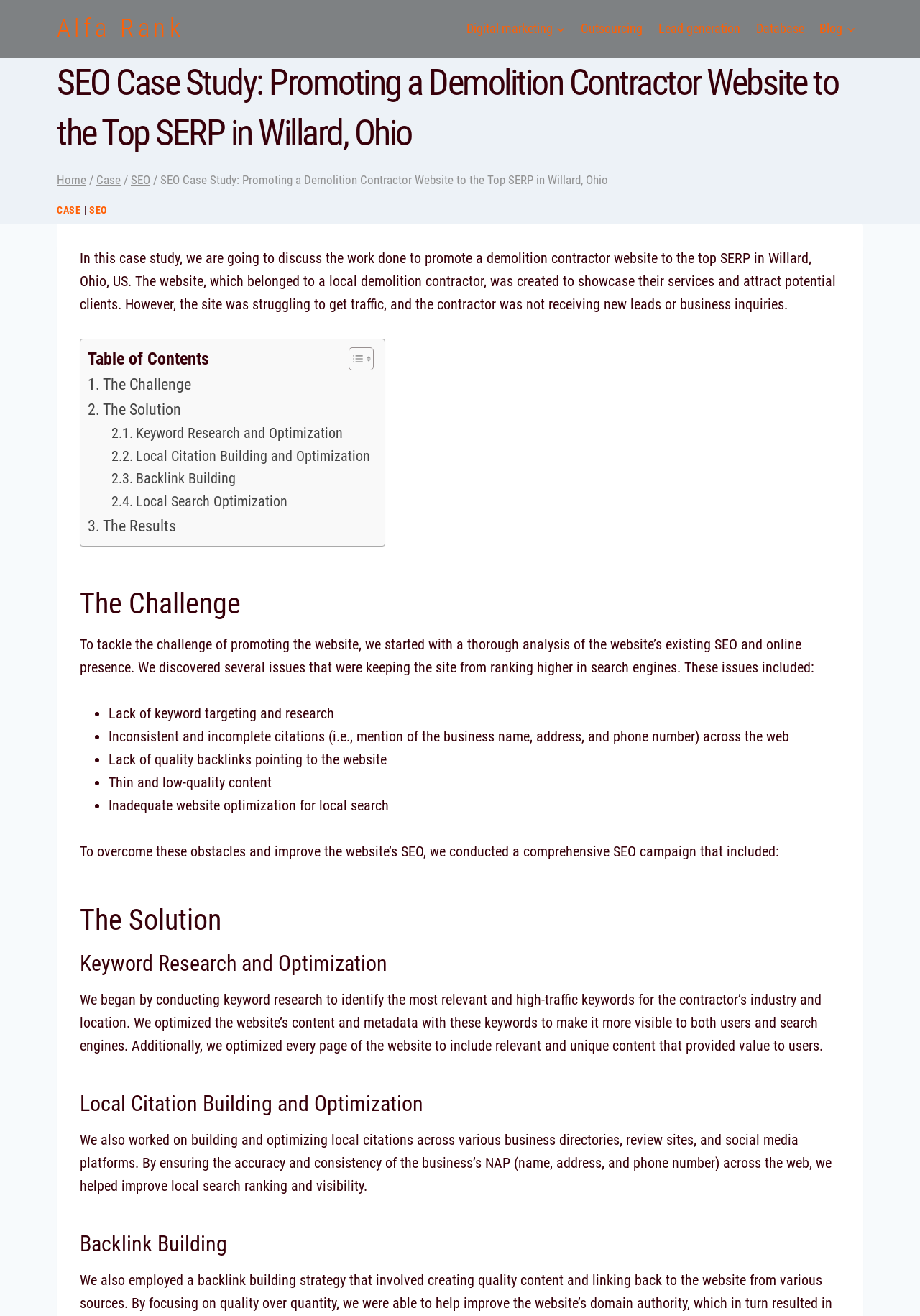Provide a short, one-word or phrase answer to the question below:
What issues were found on the website?

Lack of keyword targeting, inconsistent citations, etc.